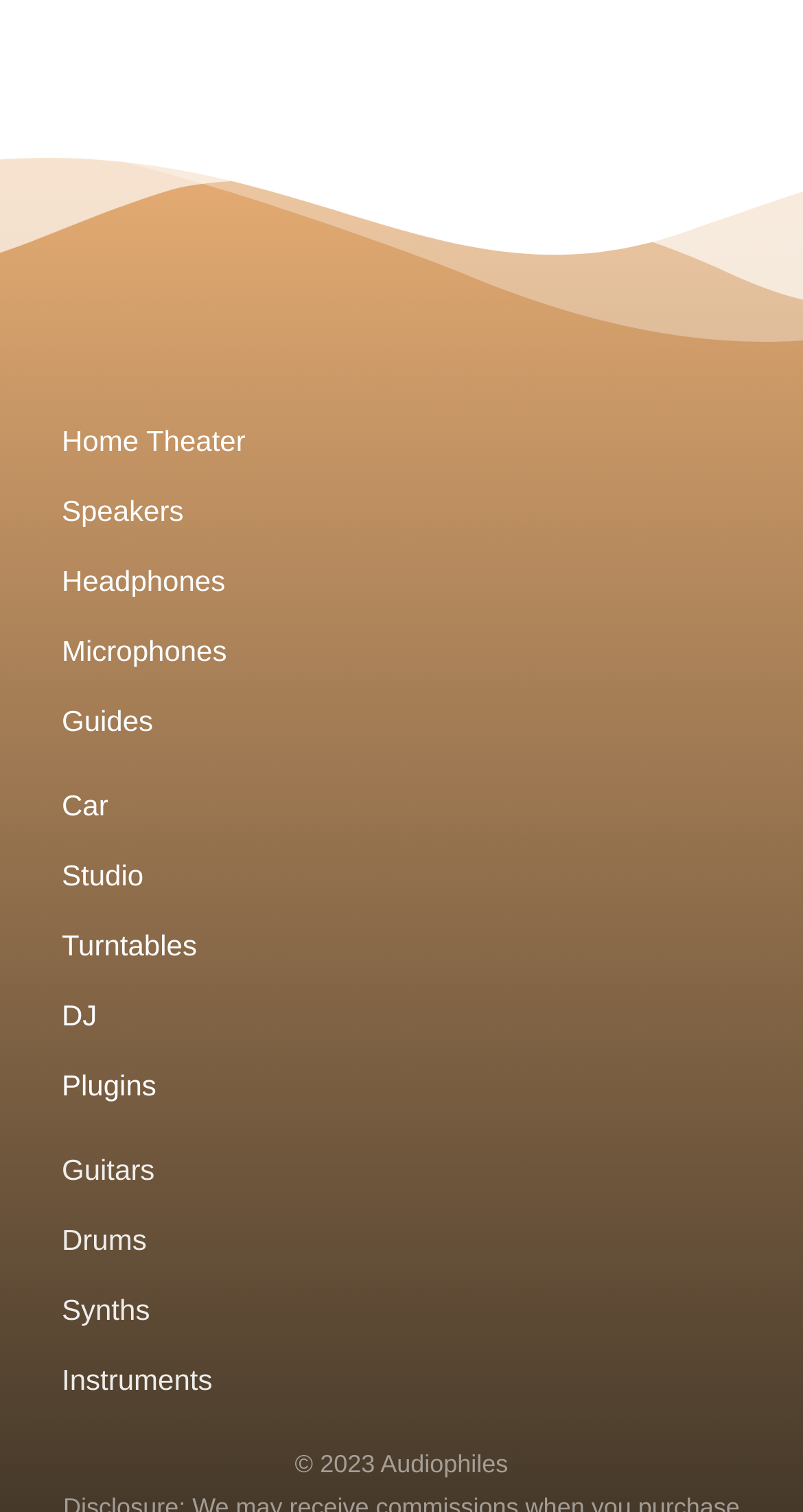Identify the bounding box coordinates of the element to click to follow this instruction: 'Explore Microphones'. Ensure the coordinates are four float values between 0 and 1, provided as [left, top, right, bottom].

[0.077, 0.417, 0.923, 0.445]